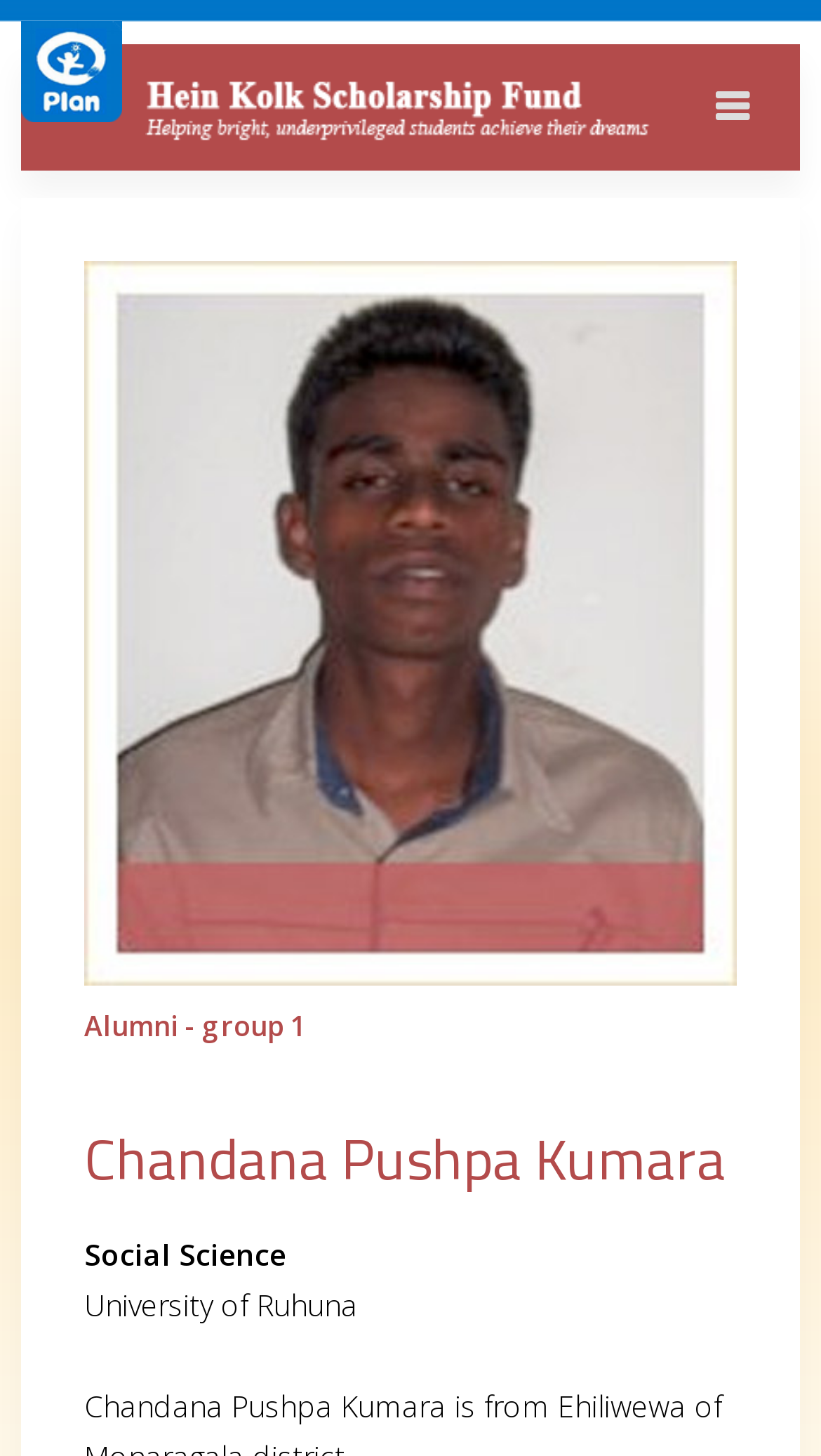Analyze the image and provide a detailed answer to the question: What is the name of the scholarship foundation mentioned on the webpage?

By analyzing the webpage structure, I found the root element with the text 'Chandana Pushpa Kumara » Hein Kolk Scholarship Foundation'. This suggests that the webpage is related to the Hein Kolk Scholarship Foundation.